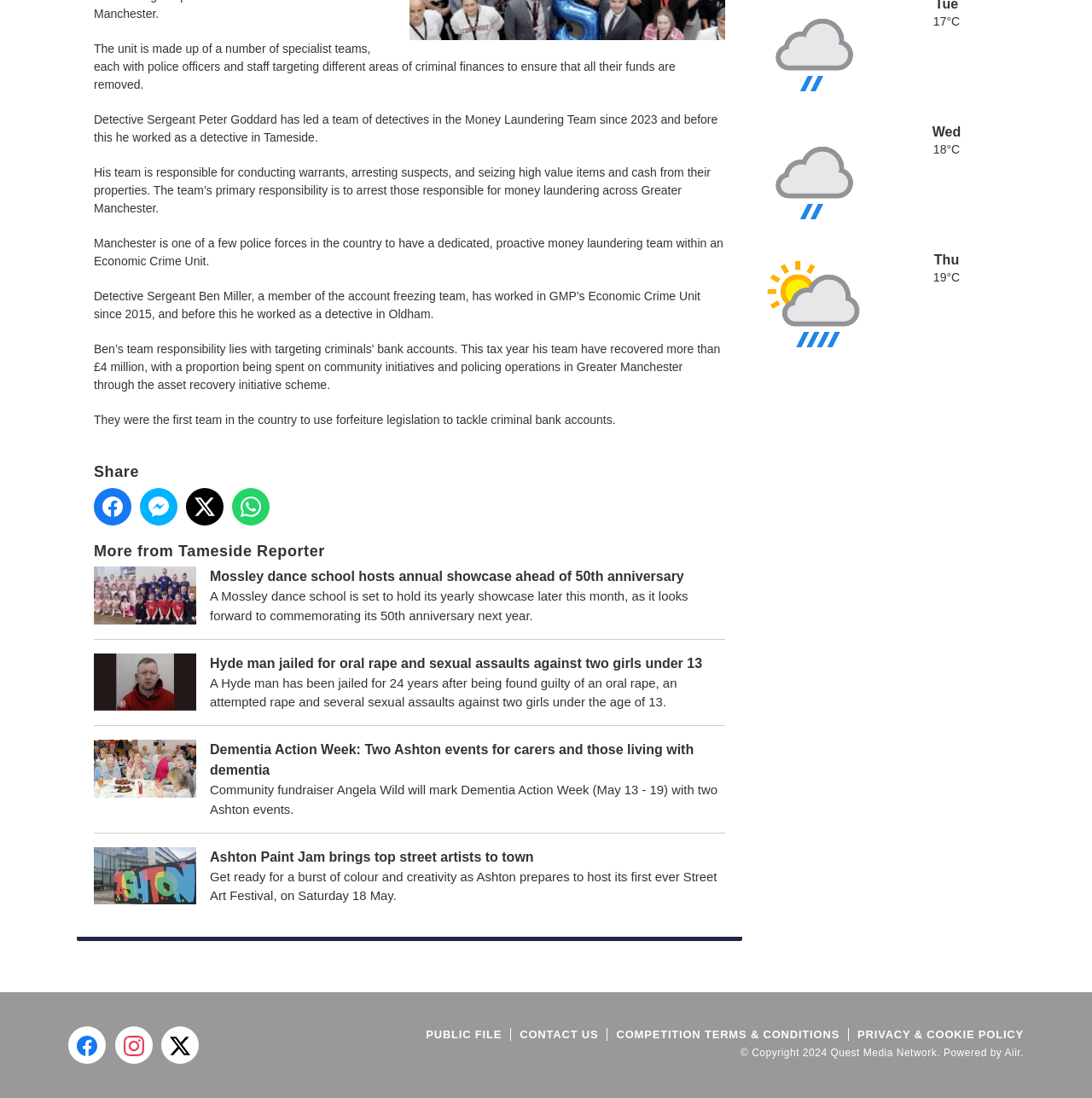Locate the UI element described by Instagram in the provided webpage screenshot. Return the bounding box coordinates in the format (top-left x, top-left y, bottom-right x, bottom-right y), ensuring all values are between 0 and 1.

[0.105, 0.934, 0.14, 0.969]